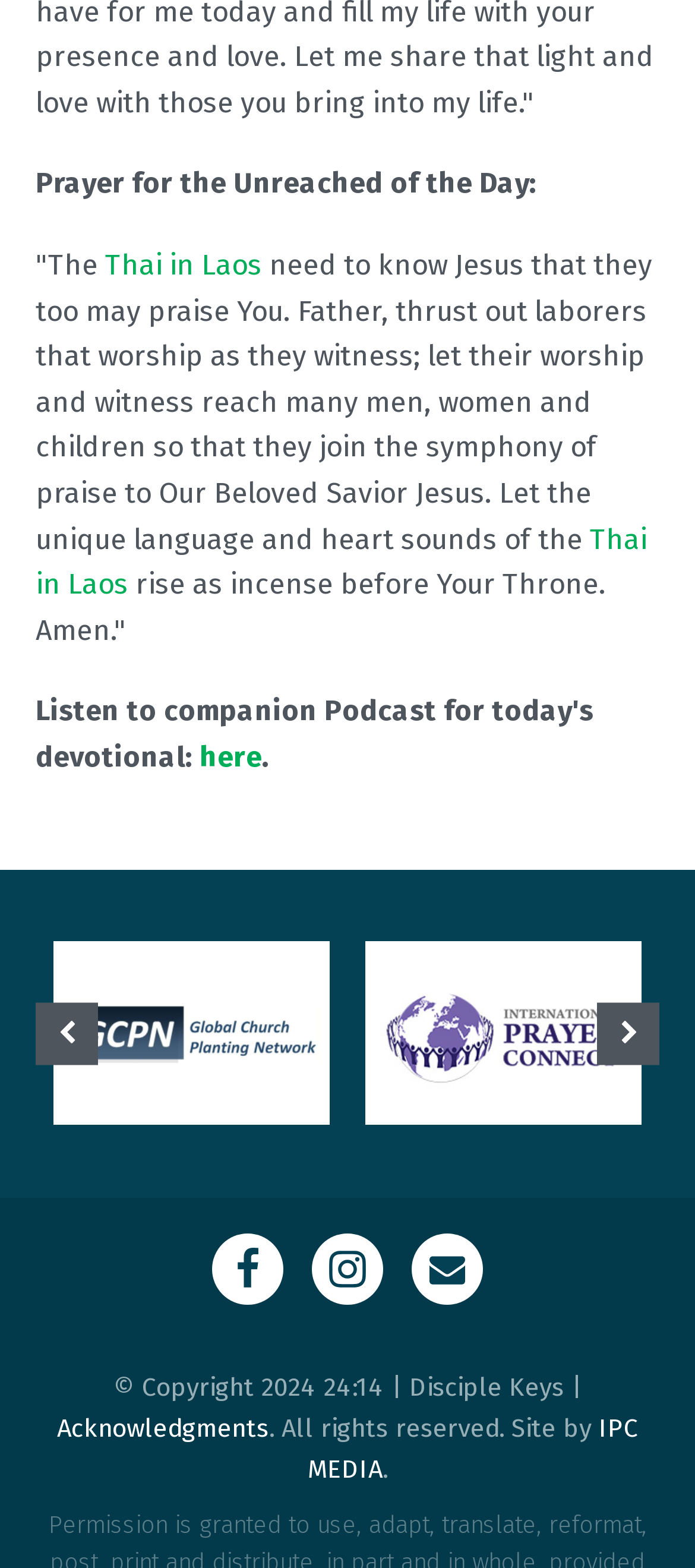Please study the image and answer the question comprehensively:
What is the prayer for the unreached of the day?

The prayer for the unreached of the day is mentioned in the text, which starts with 'The' and is followed by a link 'Thai in Laos'. This link is present twice in the text, indicating that the prayer is specifically for the Thai people in Laos.